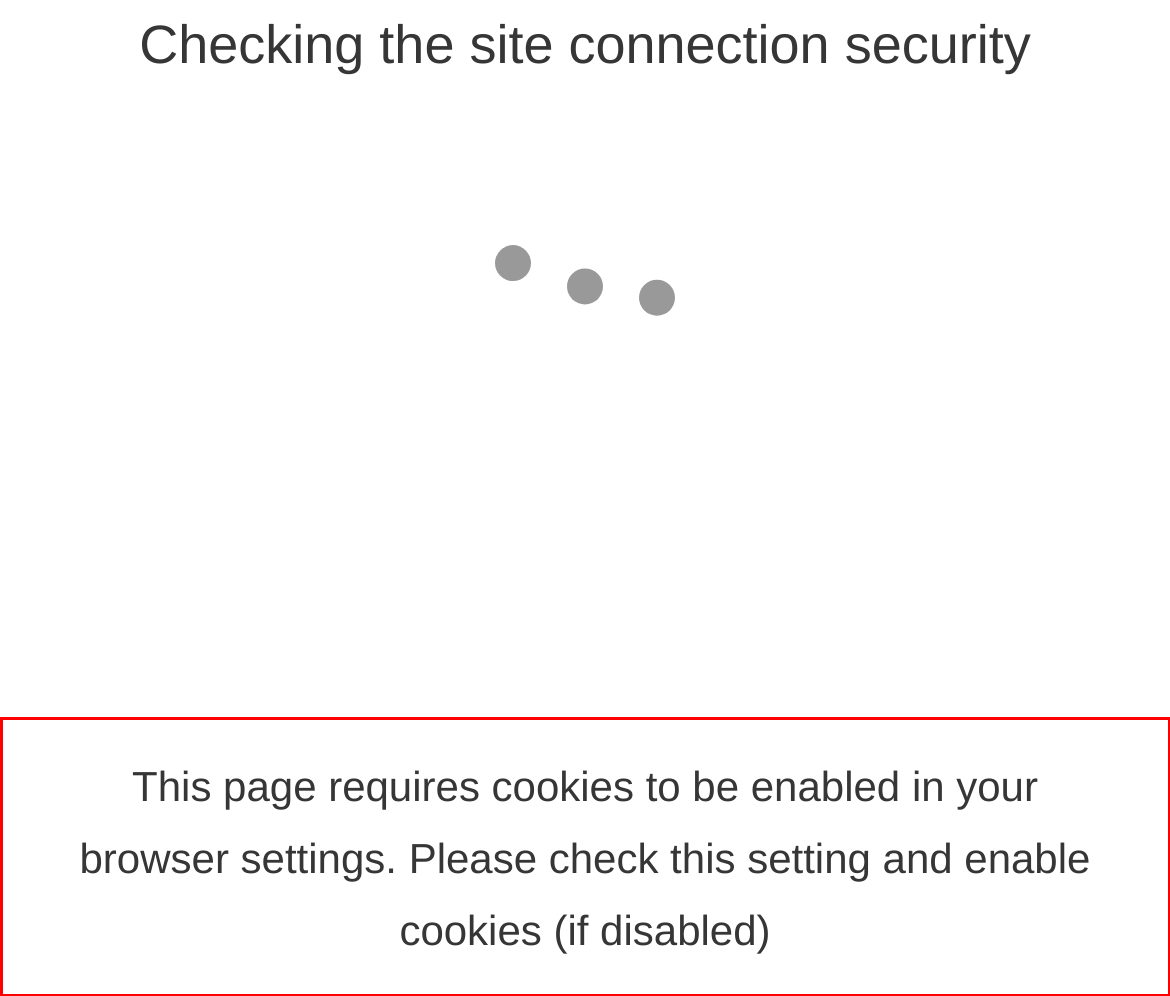Examine the webpage screenshot and use OCR to recognize and output the text within the red bounding box.

This page requires cookies to be enabled in your browser settings. Please check this setting and enable cookies (if disabled)